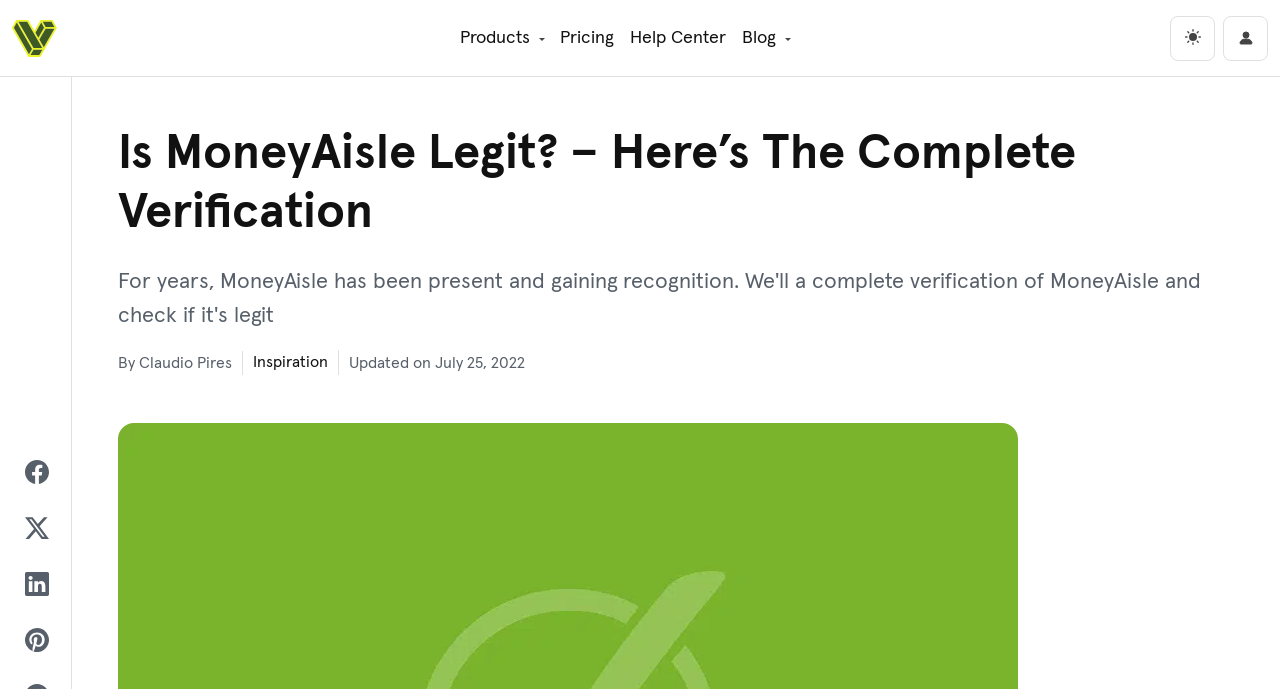How many main navigation links are there?
Use the information from the screenshot to give a comprehensive response to the question.

I counted the number of link elements inside the 'Menu' generic element, which are 'Products', 'Pricing', 'Help Center', and 'Blog', so there are 4 main navigation links.